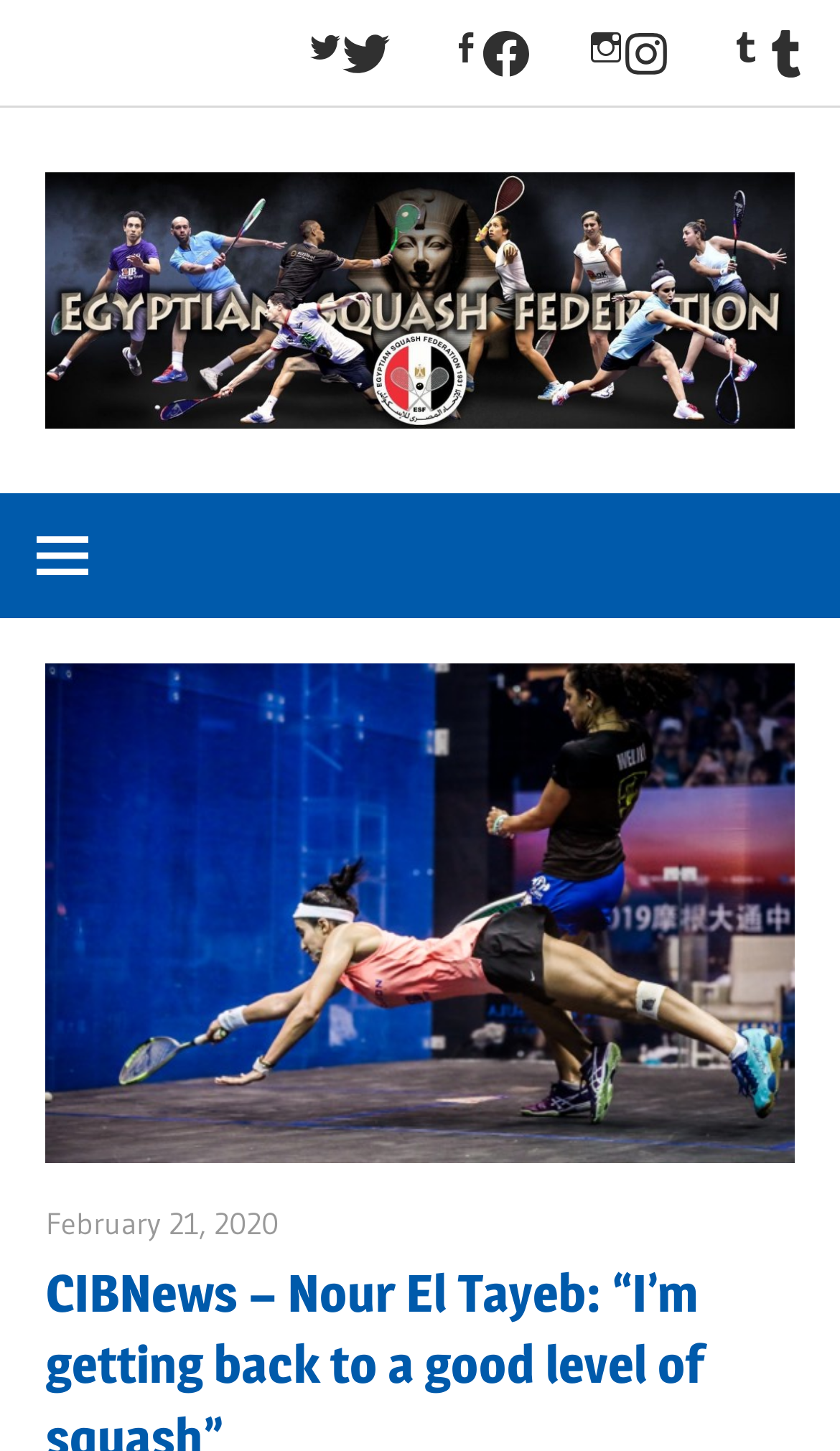Describe the entire webpage, focusing on both content and design.

The webpage appears to be an article or news page from the Egyptian Squash Federation, specifically featuring an interview with Nour El Tayeb, also known as "Catwoman", prior to the Chicago Open next week. 

At the top of the page, there are four social media links, evenly spaced and aligned horizontally, taking up about half of the screen width. 

Below these links, there is a larger link to the Egyptian Squash Federation, which also contains an image of the federation's logo. The logo is positioned to the left of the link text.

On the left side of the page, there is a button to expand the primary menu, which is currently collapsed. When expanded, the menu contains two links: one to a date, "February 21, 2020", and another to an author, "Framboise Gommendy". 

At the bottom right corner of the page, there is a "Scroll to top" button.